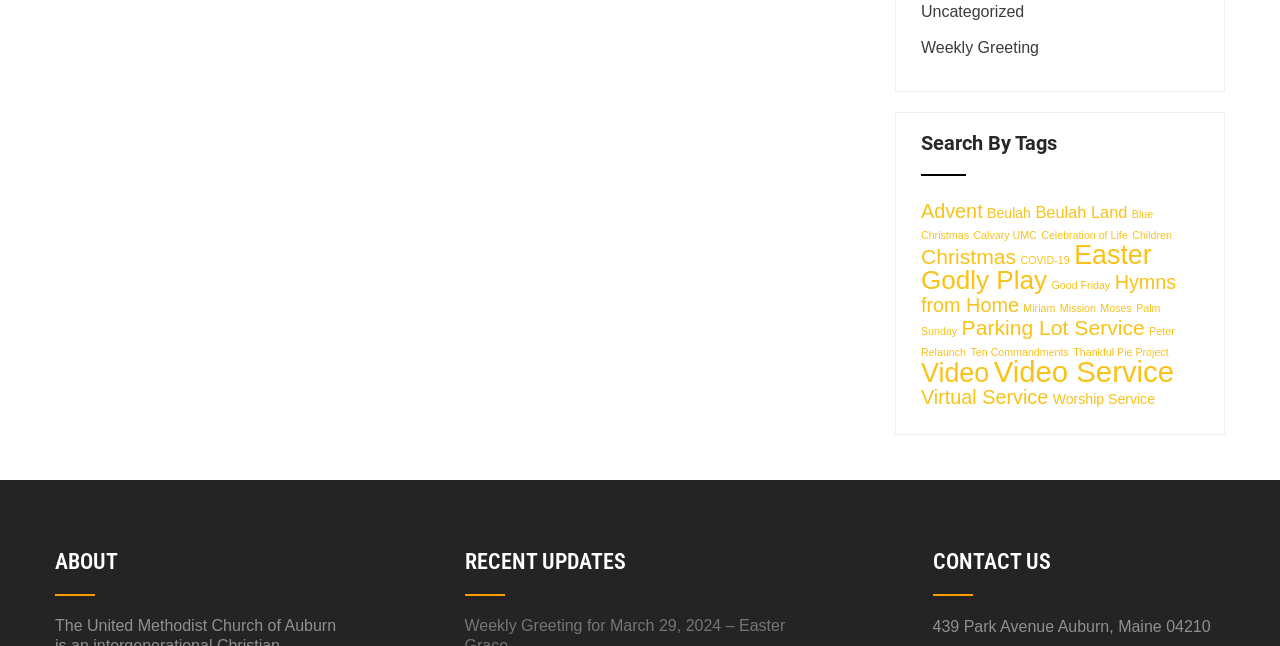What is the purpose of the 'CONTACT US' section?
Kindly give a detailed and elaborate answer to the question.

The 'CONTACT US' section is likely intended to provide contact information for the organization or entity associated with the webpage, allowing users to get in touch with them.